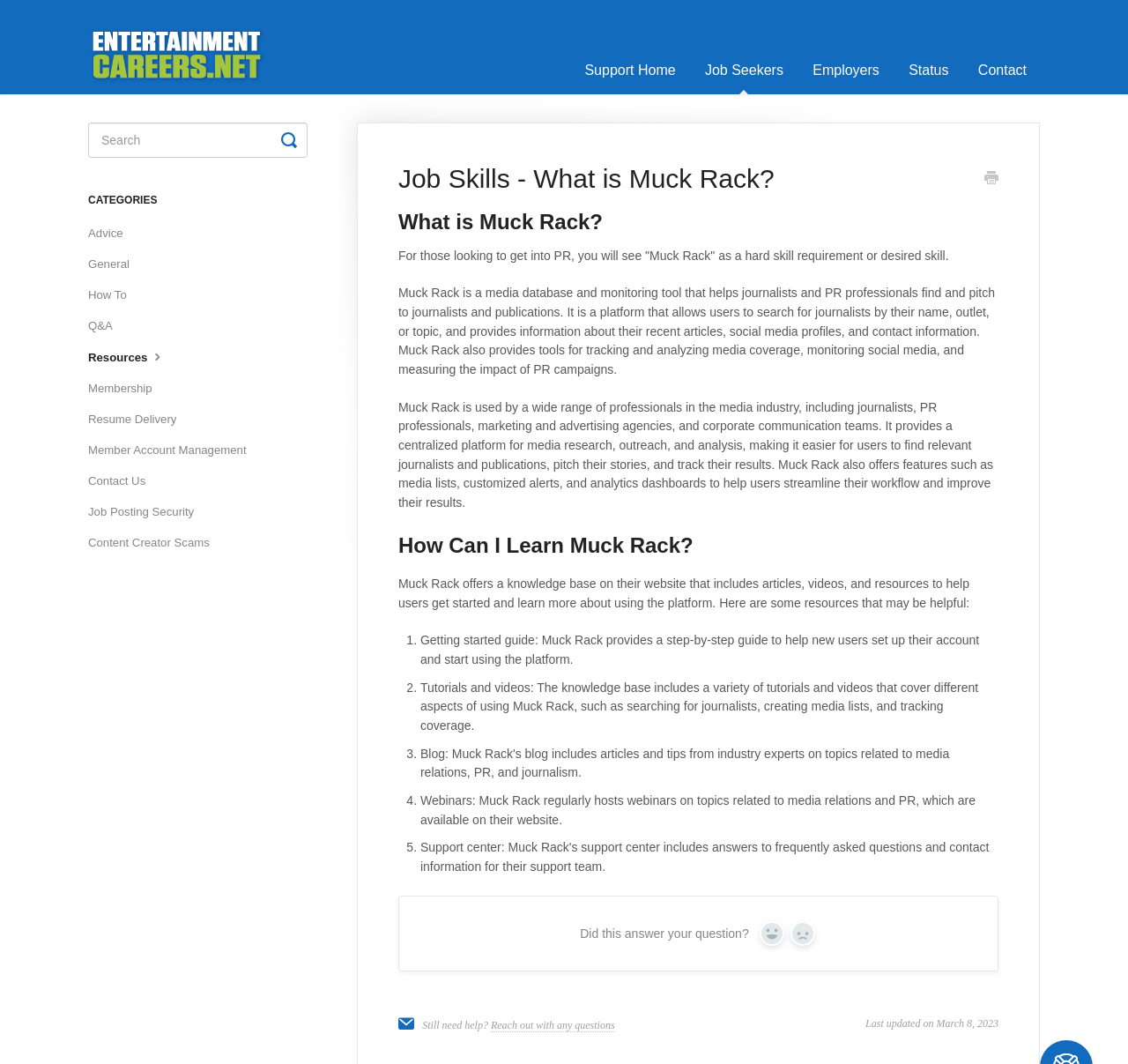Provide the bounding box coordinates for the area that should be clicked to complete the instruction: "Click on the Job Seekers link".

[0.613, 0.044, 0.706, 0.089]